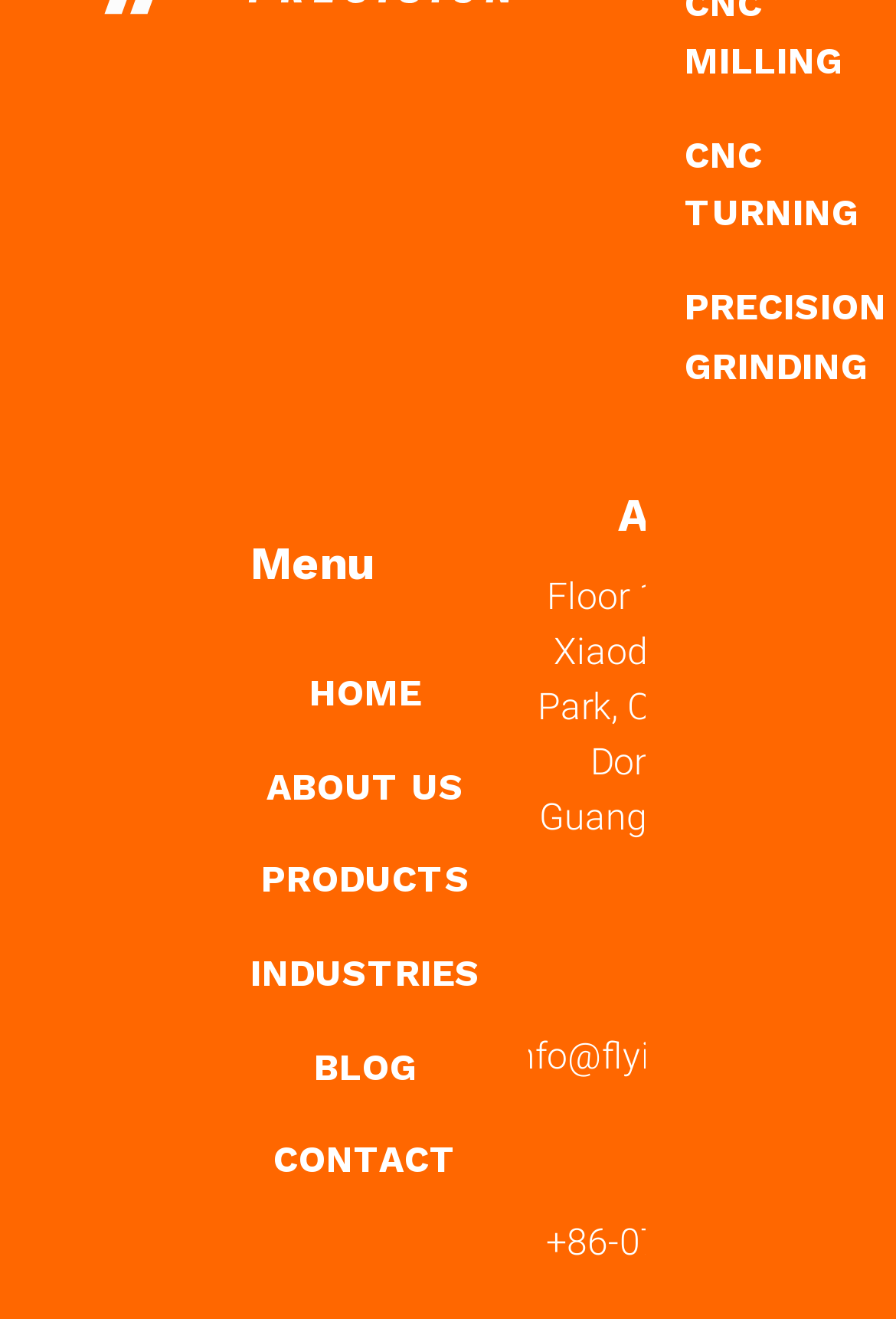What type of information is provided under 'Address'?
Use the information from the image to give a detailed answer to the question.

Under the 'Address' heading, there is no specific information provided. The heading is present, but no corresponding text or details are available.